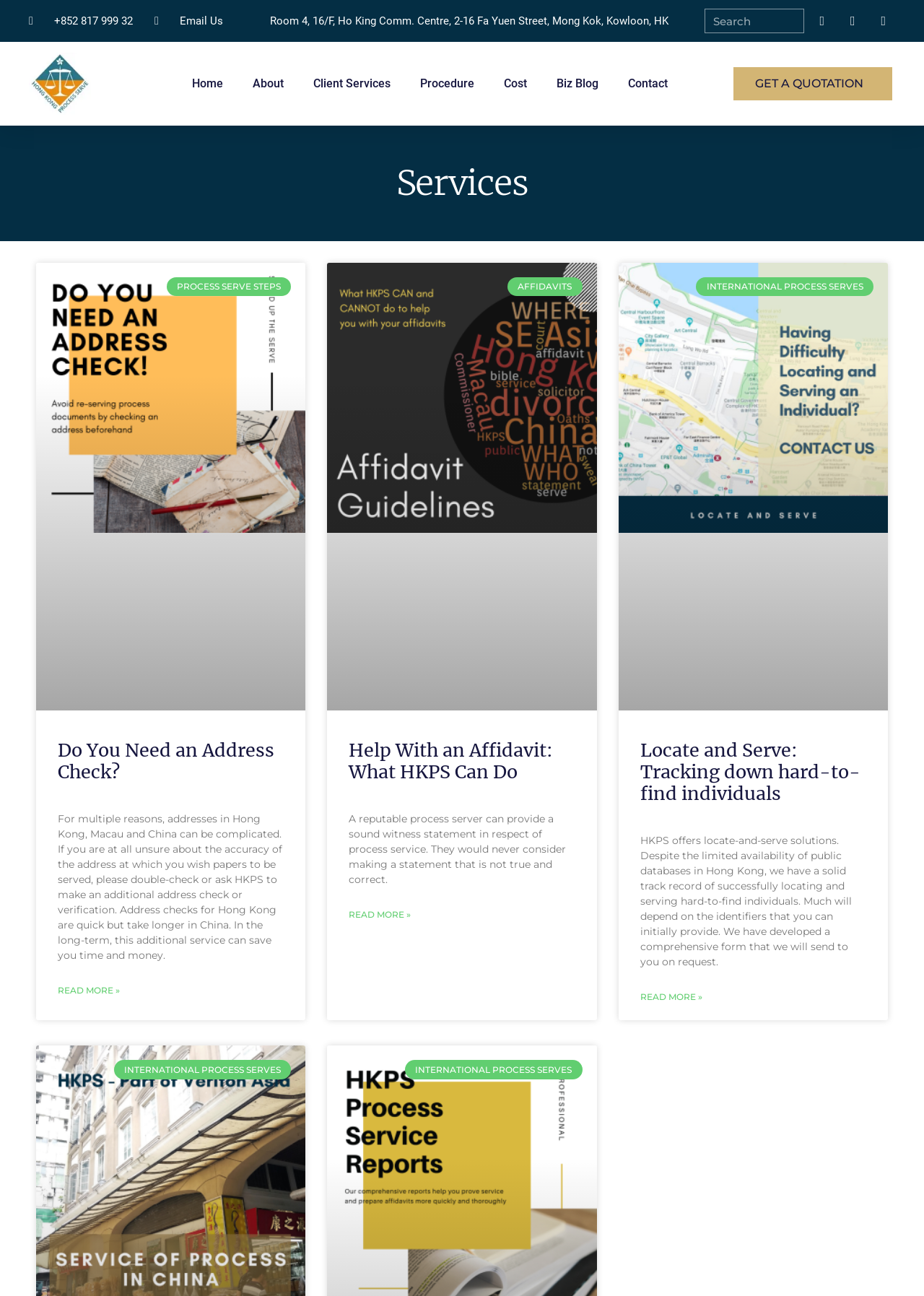Pinpoint the bounding box coordinates of the area that must be clicked to complete this instruction: "Click on the 'Good and Geeky' link at the top left".

None